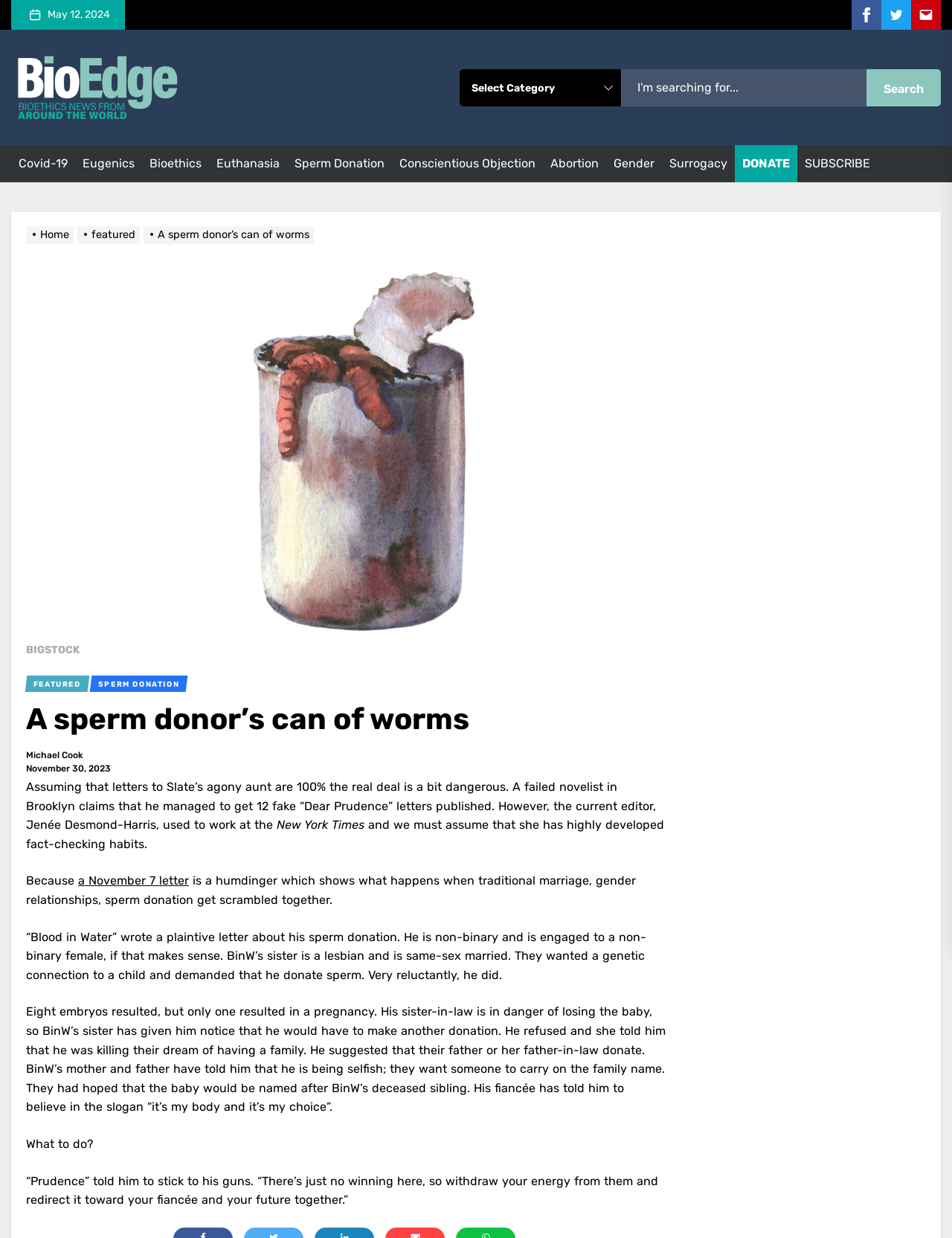Based on the element description, predict the bounding box coordinates (top-left x, top-left y, bottom-right x, bottom-right y) for the UI element in the screenshot: gender

[0.645, 0.126, 0.688, 0.138]